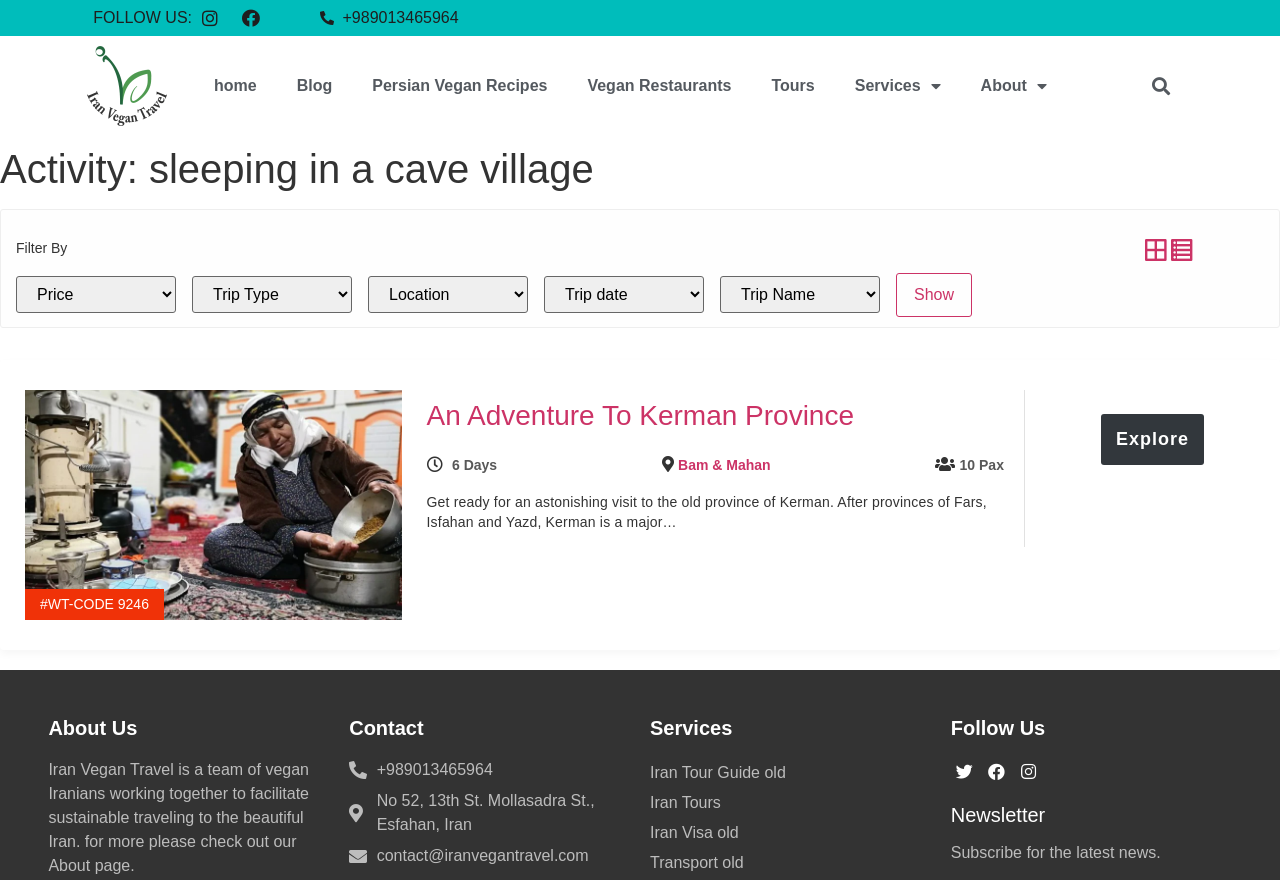Locate the bounding box of the user interface element based on this description: "Twitter".

[0.743, 0.862, 0.764, 0.892]